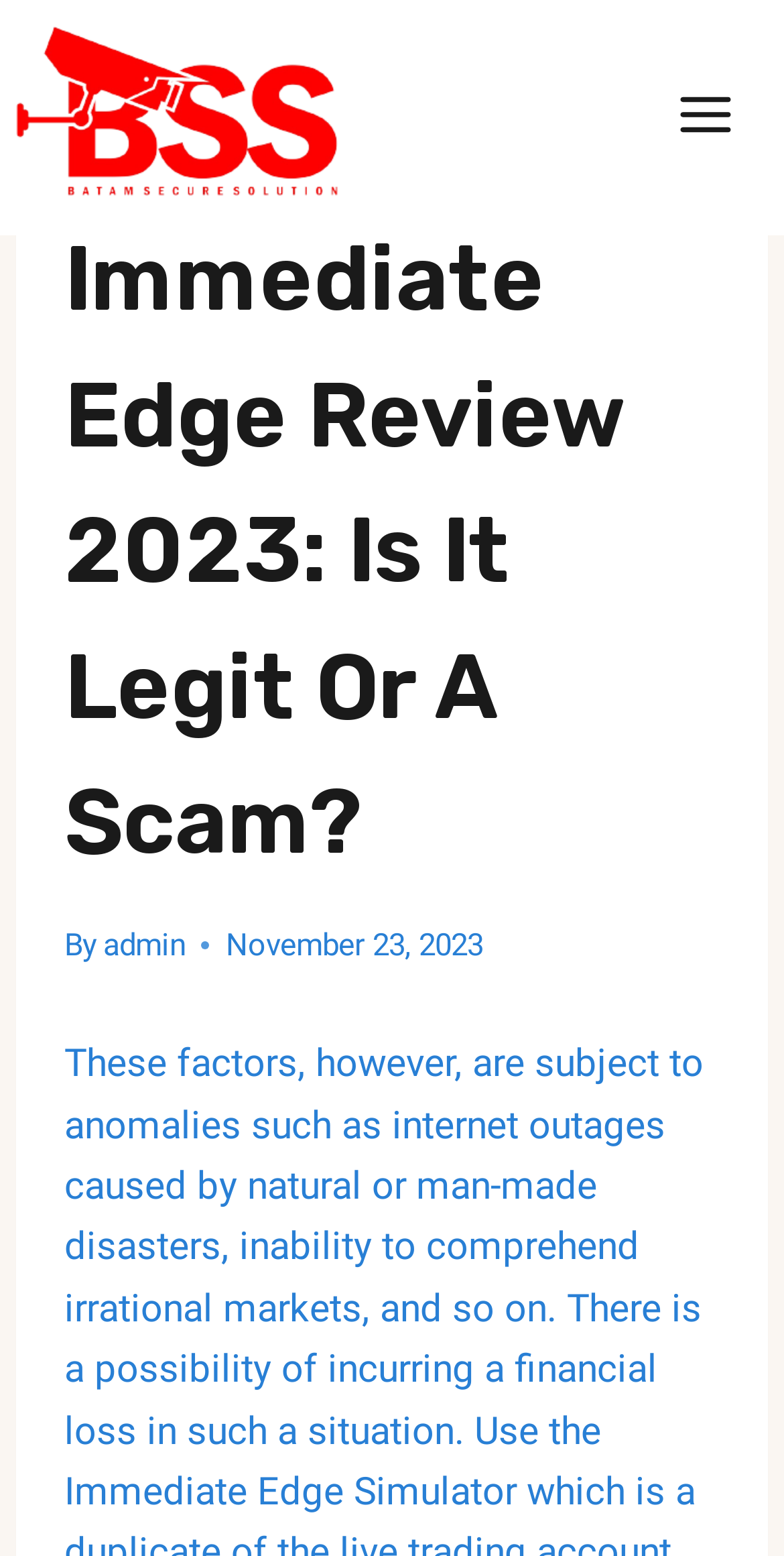Locate and extract the text of the main heading on the webpage.

Immediate Edge Review 2023: Is It Legit Or A Scam?